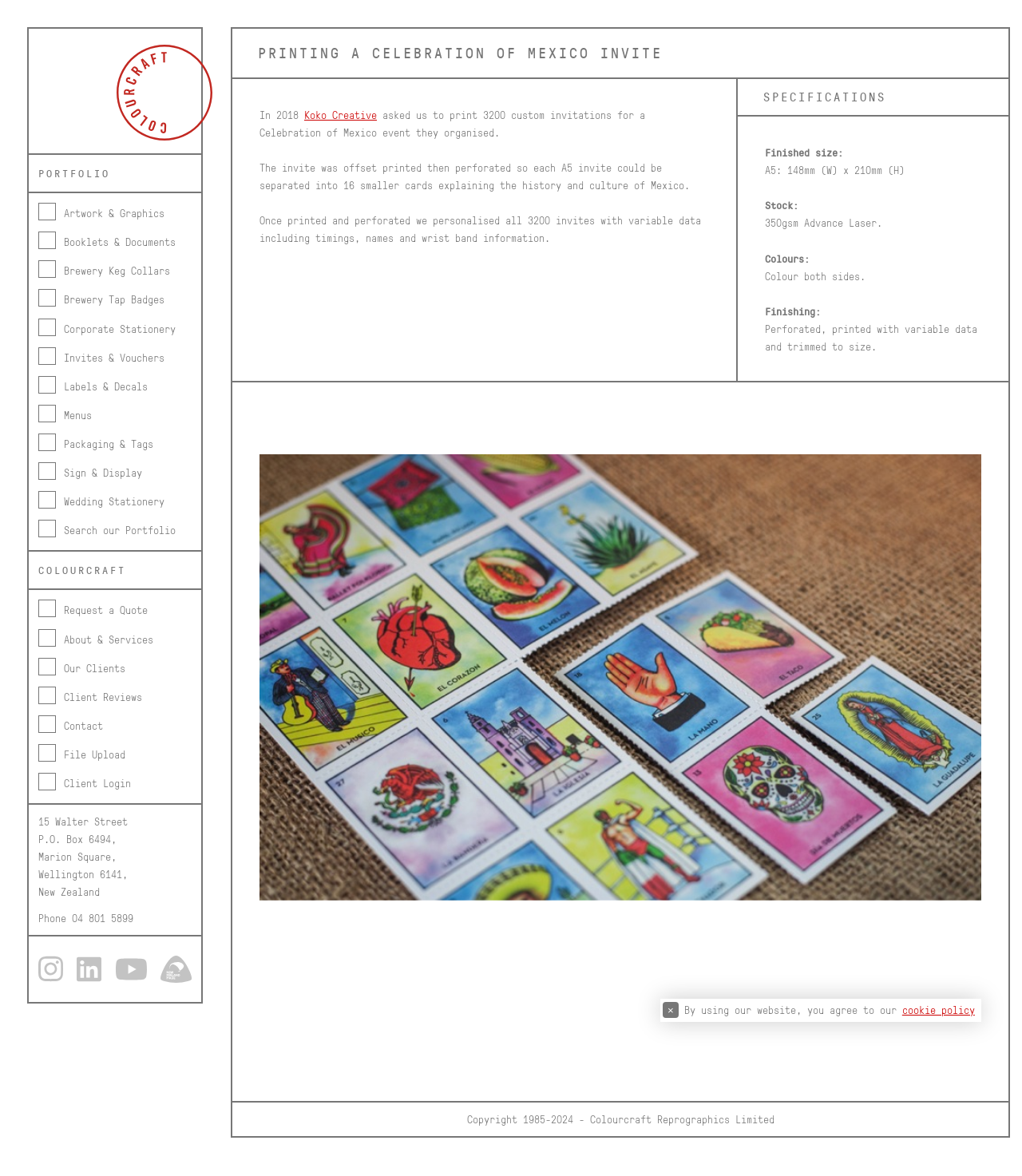Analyze the image and answer the question with as much detail as possible: 
What was the event for which the invitations were printed?

The answer can be found in the heading 'PRINTING A CELEBRATION OF MEXICO INVITE' and the text 'asked us to print 3200 custom invitations for a Celebration of Mexico event they organised.'